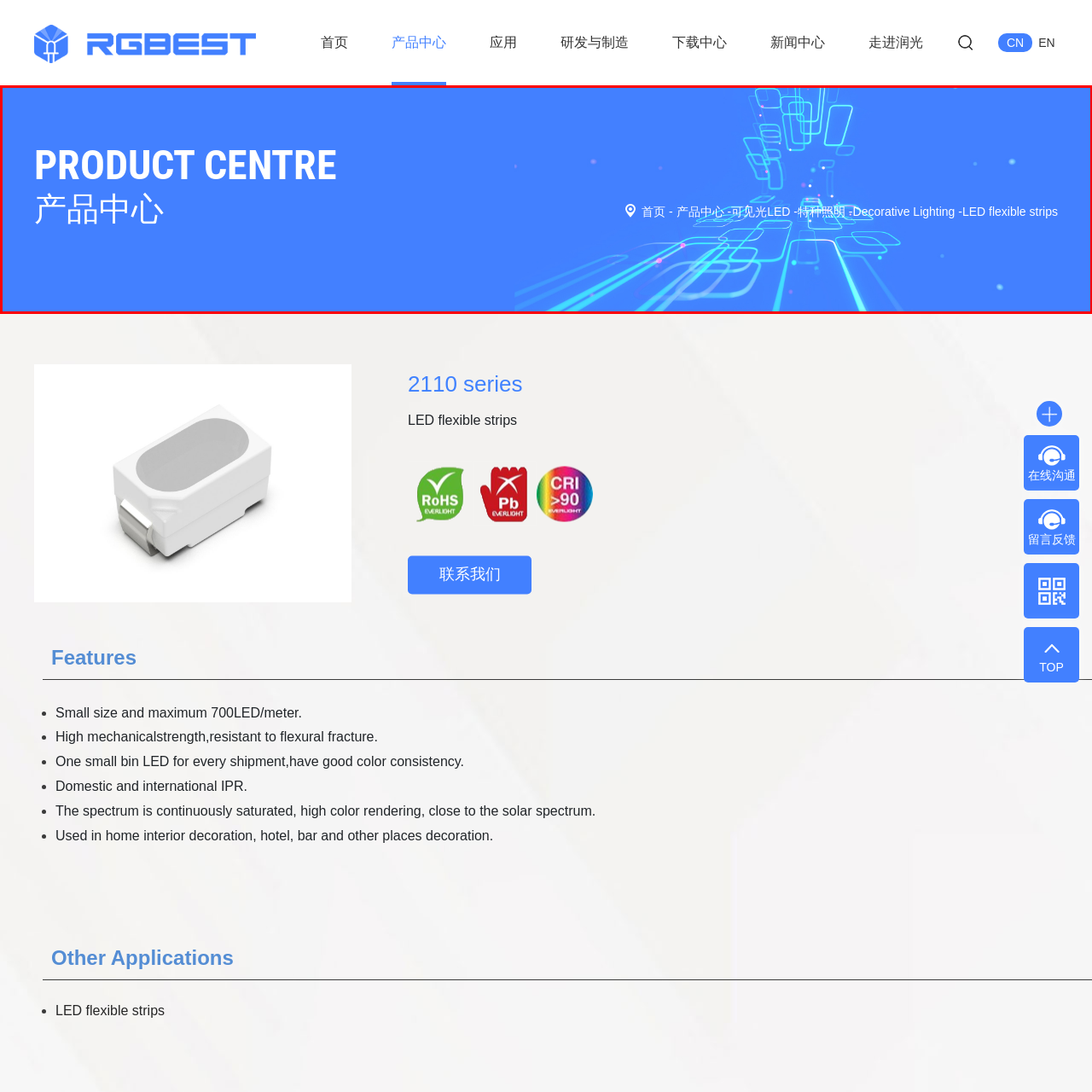Focus on the portion of the image highlighted in red and deliver a detailed explanation for the following question: What is the language of the text 'PRODUCT CENTRE'?

The text 'PRODUCT CENTRE' is in English, which is accompanied by its Chinese equivalent '产品中心', suggesting that the website caters to a diverse audience.